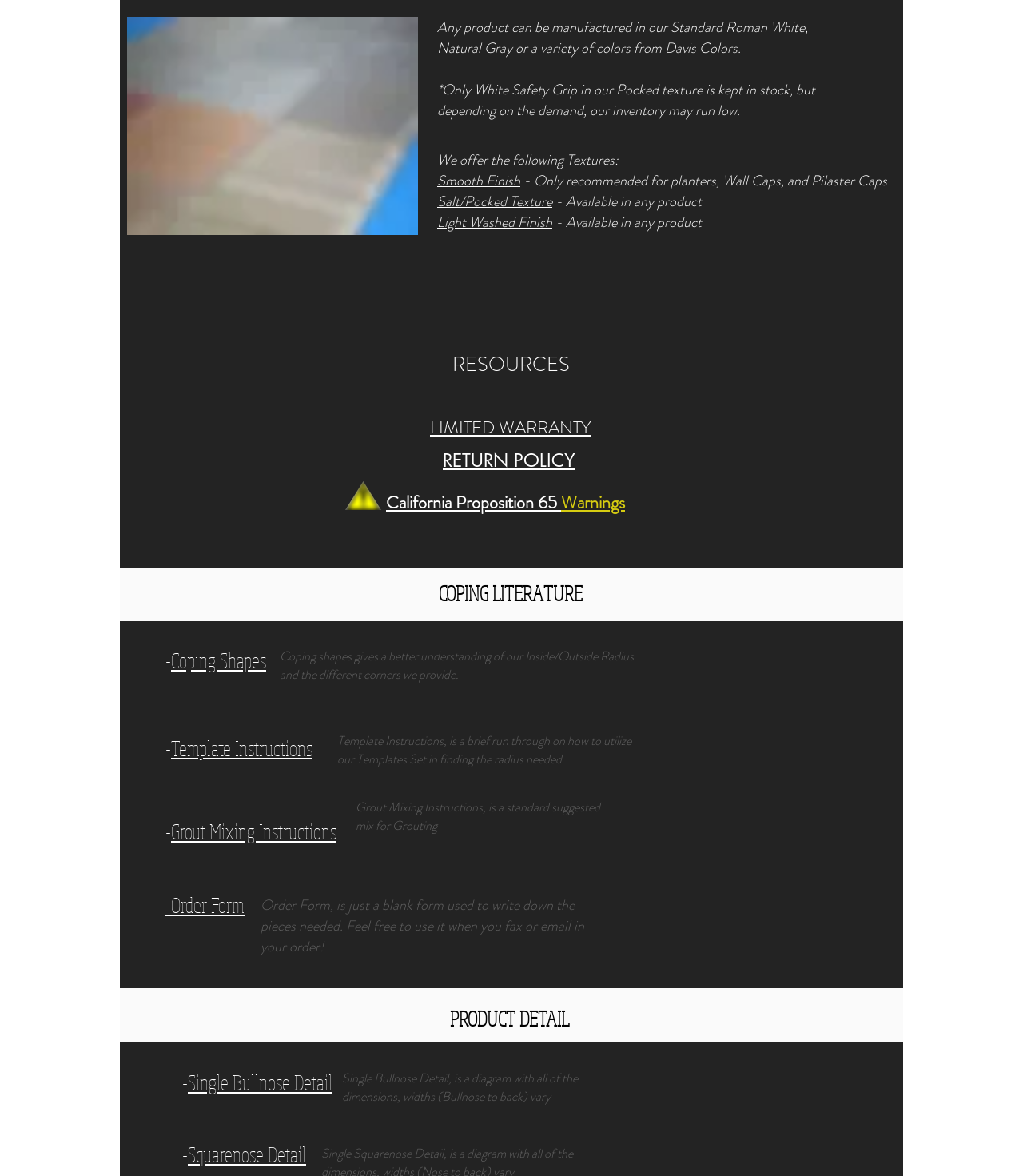What is the purpose of Template Instructions?
Using the picture, provide a one-word or short phrase answer.

To find the radius needed